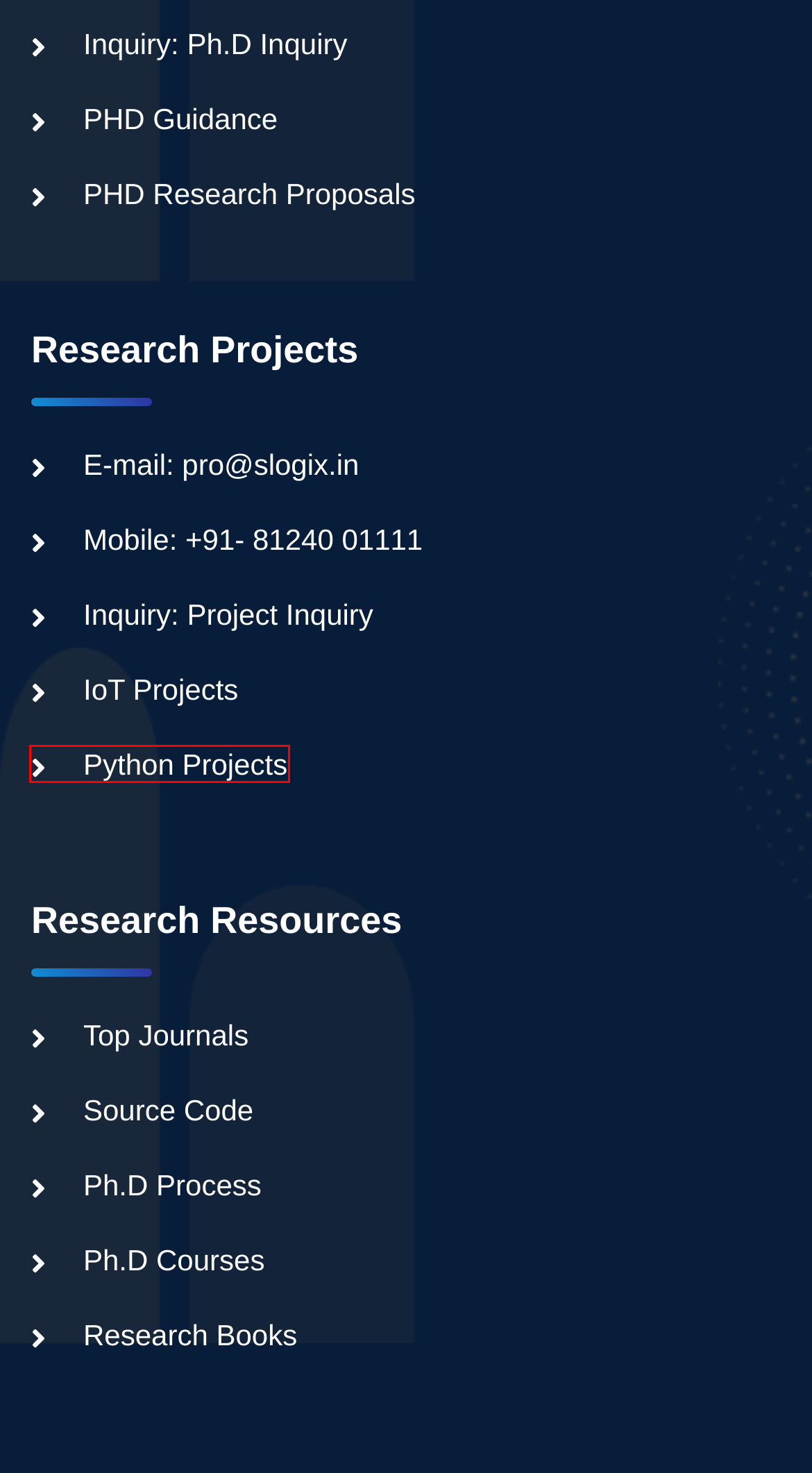You have a screenshot of a webpage with a red bounding box around an element. Select the webpage description that best matches the new webpage after clicking the element within the red bounding box. Here are the descriptions:
A. Research Python Projects|Python Projects in Chennai|Python for PhD | S-Logix
B. Best Book Topics for Computer Science Research 2022| S-Logix
C. Global Best Universities for PhD Computer Science 2022 | S-Logix
D. Research Proposal for PhD in Computer Science 2023| S-Logix
E. PhD Process Step by Step|PhD Guidance in Chennai| S-Logix
F. PhD Research Guidance in Chennai| S-Logix
G. Programming Example Source Code with Tutorials| S-Logix
H. Impact Factor Journals in Computer Science 2021| S-Logix

A